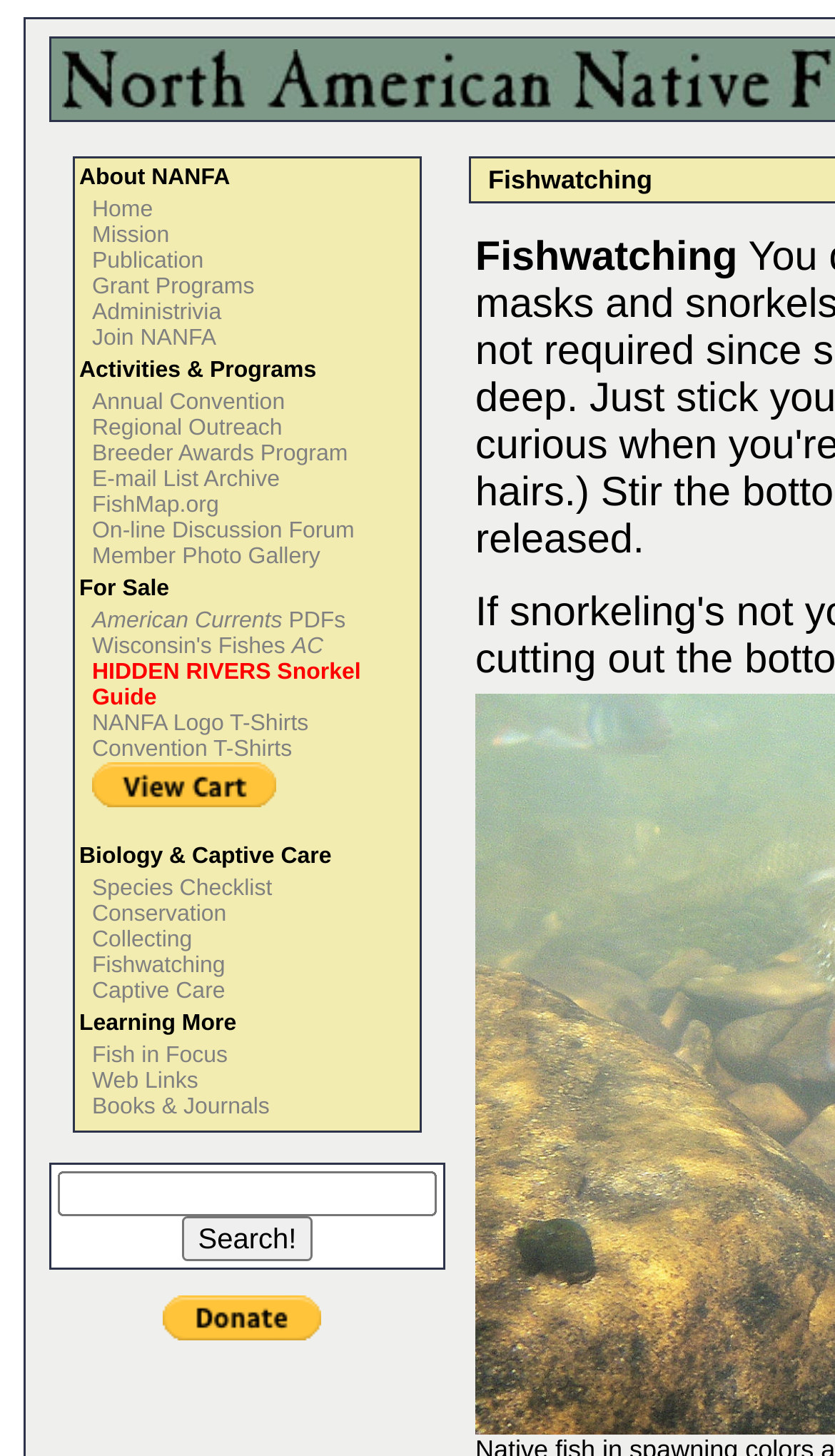Determine the bounding box coordinates of the region to click in order to accomplish the following instruction: "View Publication". Provide the coordinates as four float numbers between 0 and 1, specifically [left, top, right, bottom].

[0.11, 0.171, 0.244, 0.188]